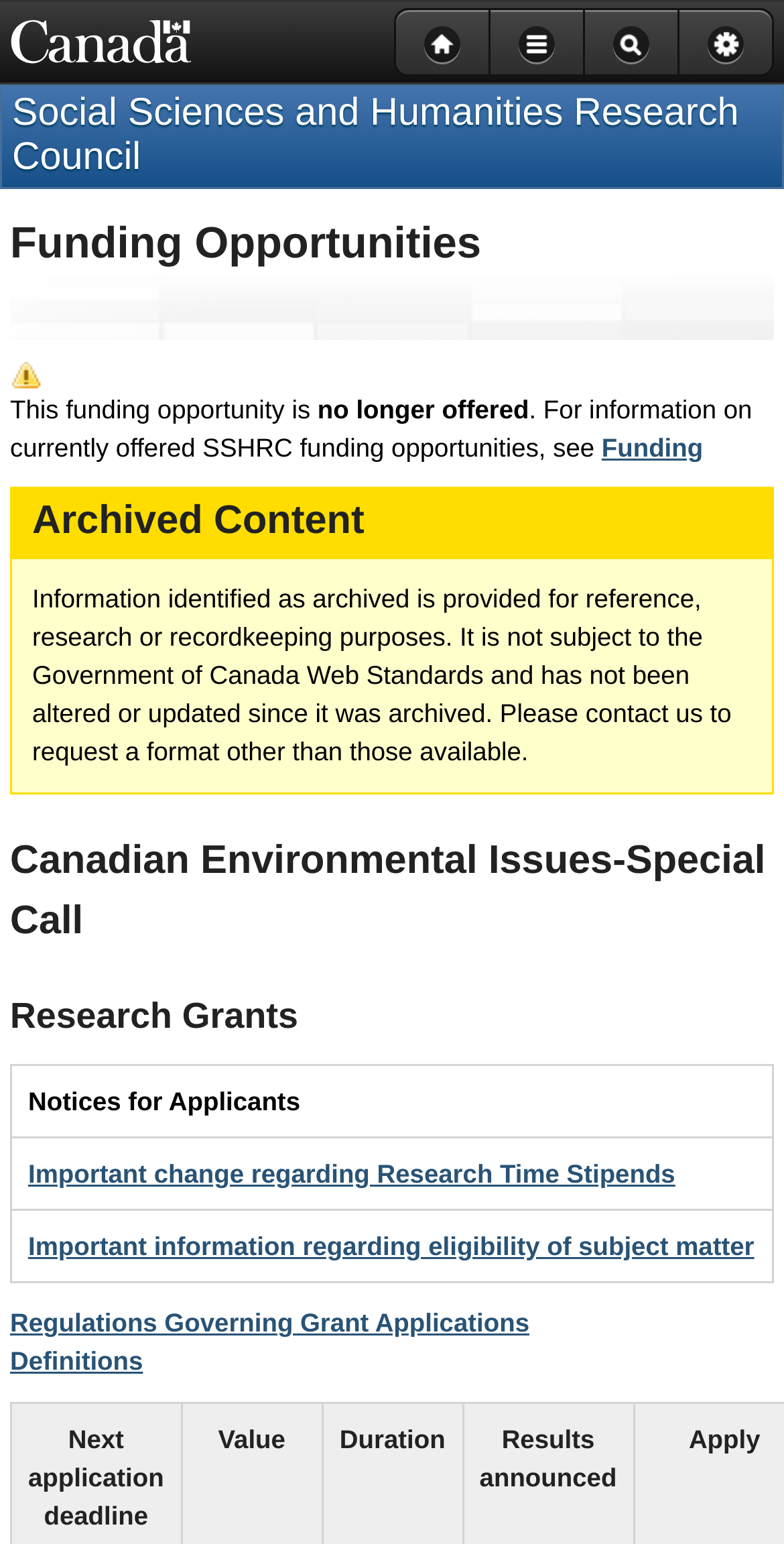Determine the bounding box coordinates for the area you should click to complete the following instruction: "Visit the Social Sciences and Humanities Research Council website".

[0.015, 0.06, 0.942, 0.116]